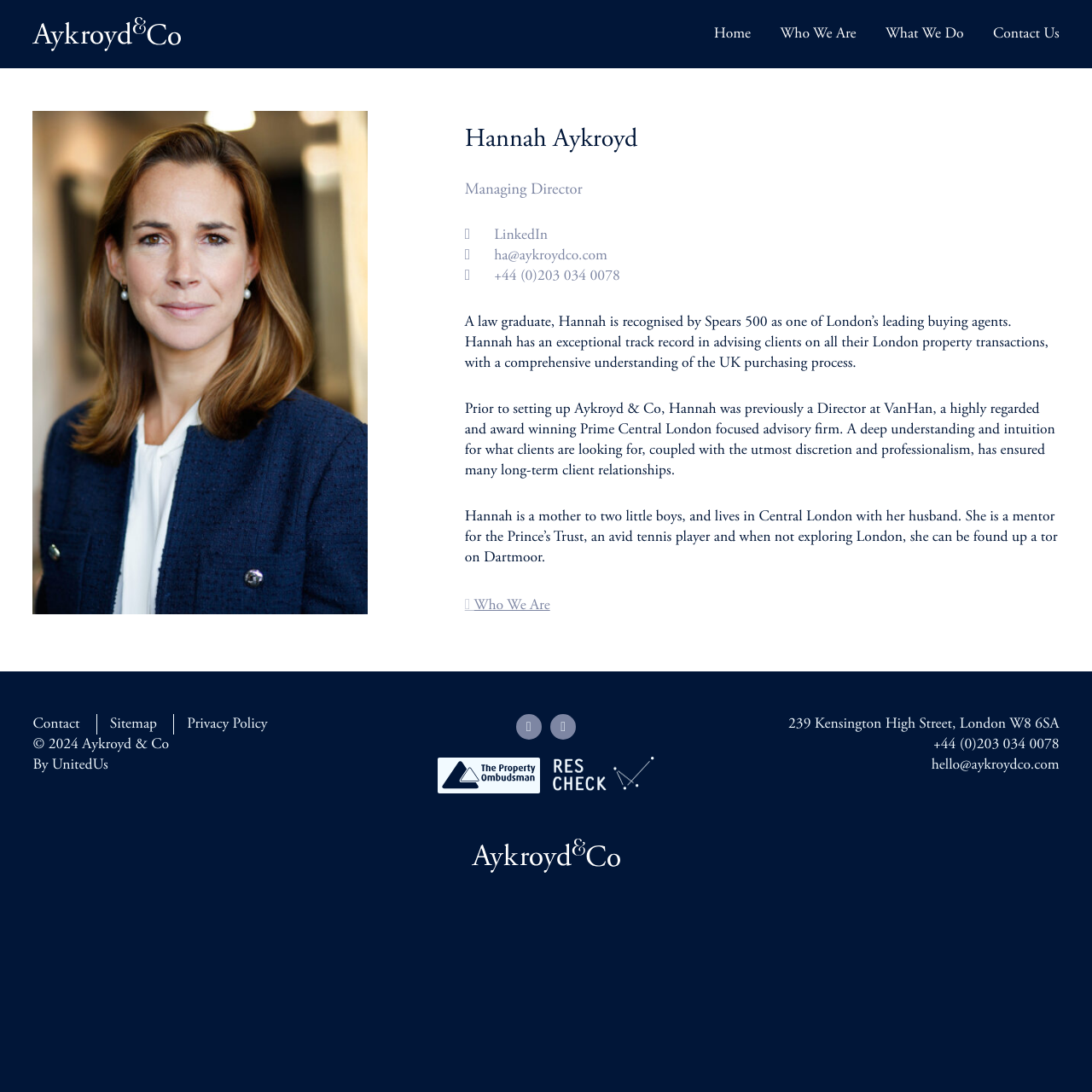Using the description "", locate and provide the bounding box of the UI element.

[0.504, 0.654, 0.527, 0.677]